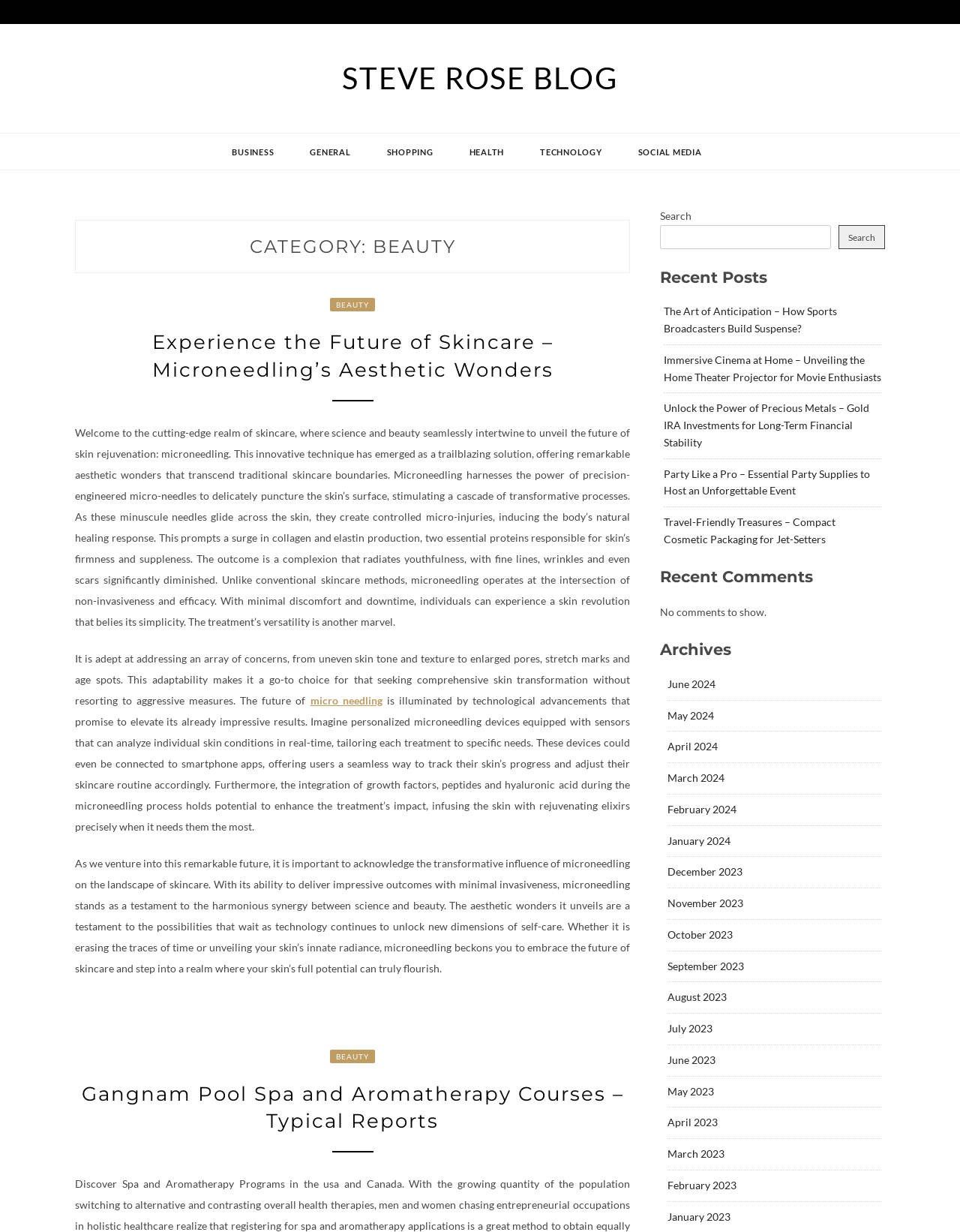How many recent posts are listed?
Based on the screenshot, provide a one-word or short-phrase response.

5